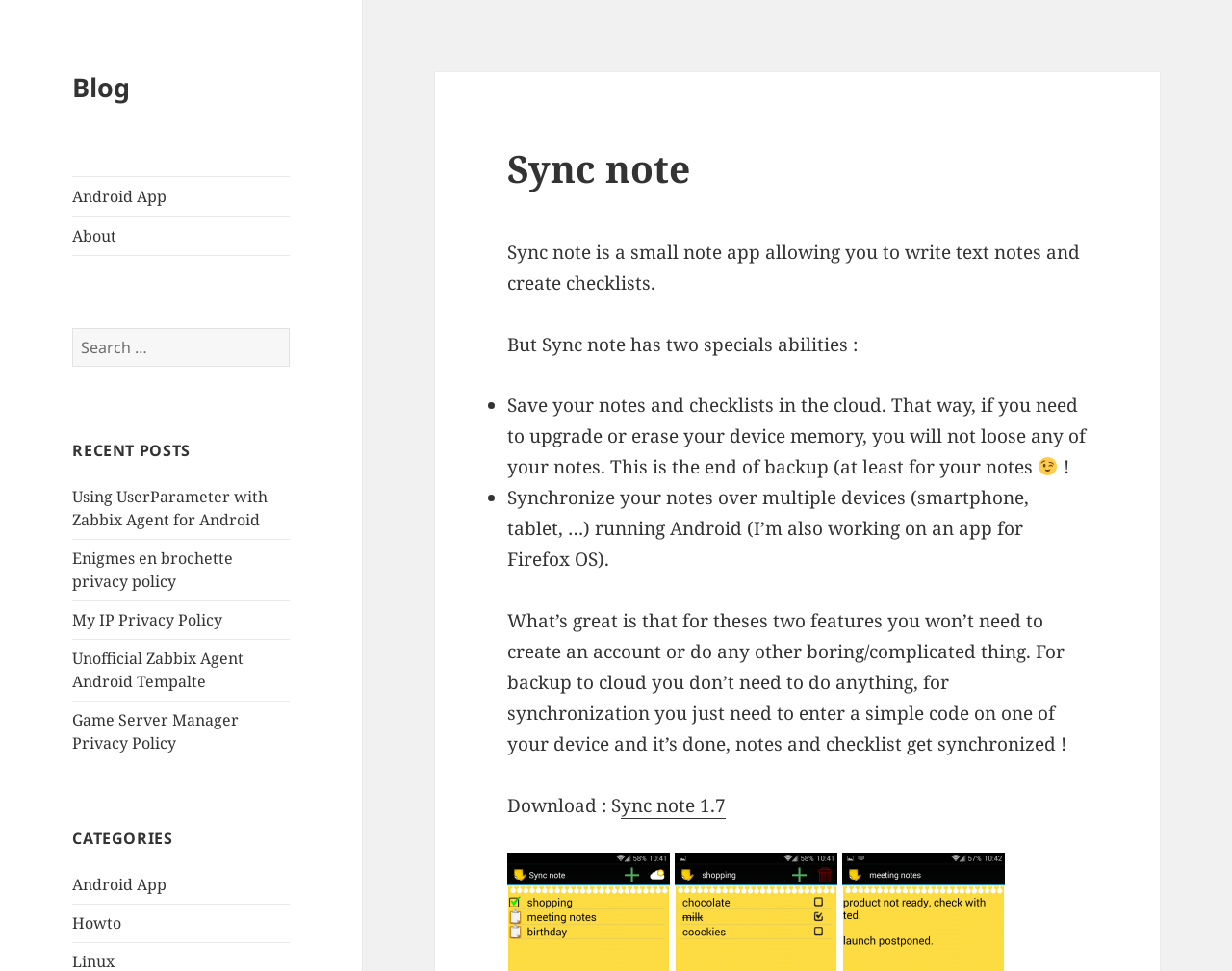Generate a thorough caption that explains the contents of the webpage.

The webpage is a blog titled "Sync note – Blog". At the top, there are three links: "Blog", "Android App", and "About". Below these links, there is a search bar with a label "Search for:" and a "Search" button. 

Following the search bar, there is a heading "RECENT POSTS" and a list of five links to recent blog posts. 

Further down, there is a heading "CATEGORIES" and two links: "Android App" and "Howto". 

On the right side of the page, there is a section with a heading "Sync note" and a brief description of the Sync note app, which allows users to write text notes and create checklists. The app has two special abilities: saving notes and checklists in the cloud and synchronizing them across multiple devices. The description is accompanied by a smiling face emoji and a list of two bullet points explaining these features. 

At the bottom of this section, there is a paragraph of text explaining how the app's features work, followed by a "Download" label and a link to "Sync note 1.7".